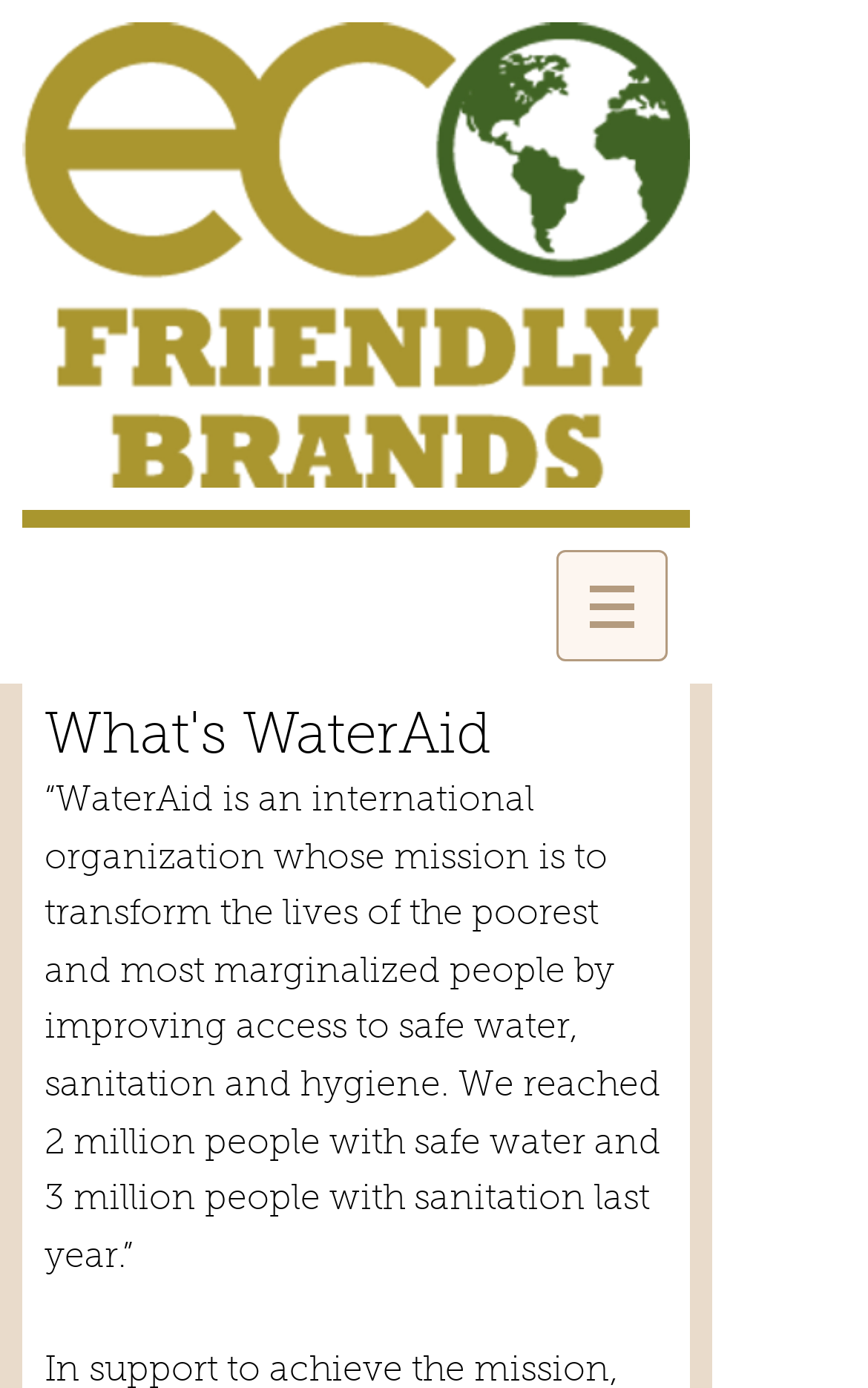What is the bounding box coordinate of the 'What's WaterAid' heading?
Please give a detailed answer to the question using the information shown in the image.

The 'What's WaterAid' heading has a bounding box coordinate of [0.051, 0.509, 0.769, 0.558], which indicates its position on the webpage.